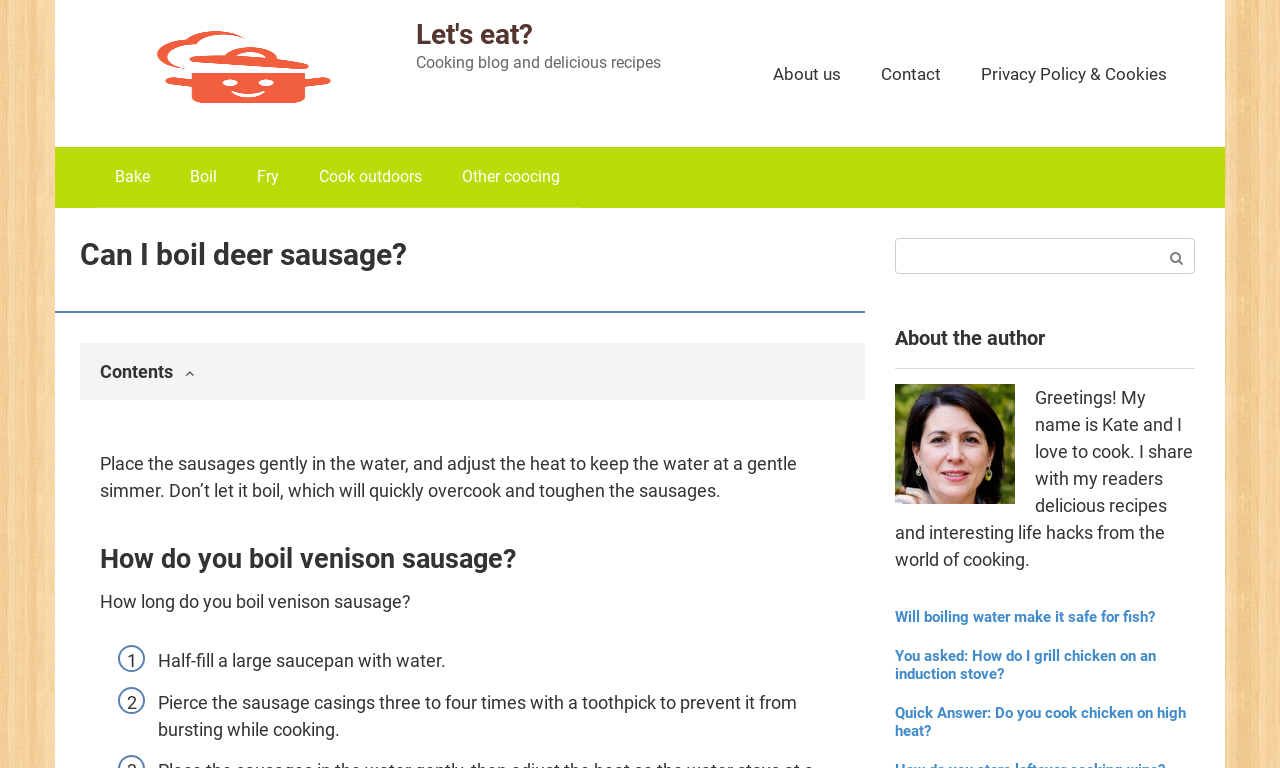What is the author's name?
Using the visual information from the image, give a one-word or short-phrase answer.

Kate